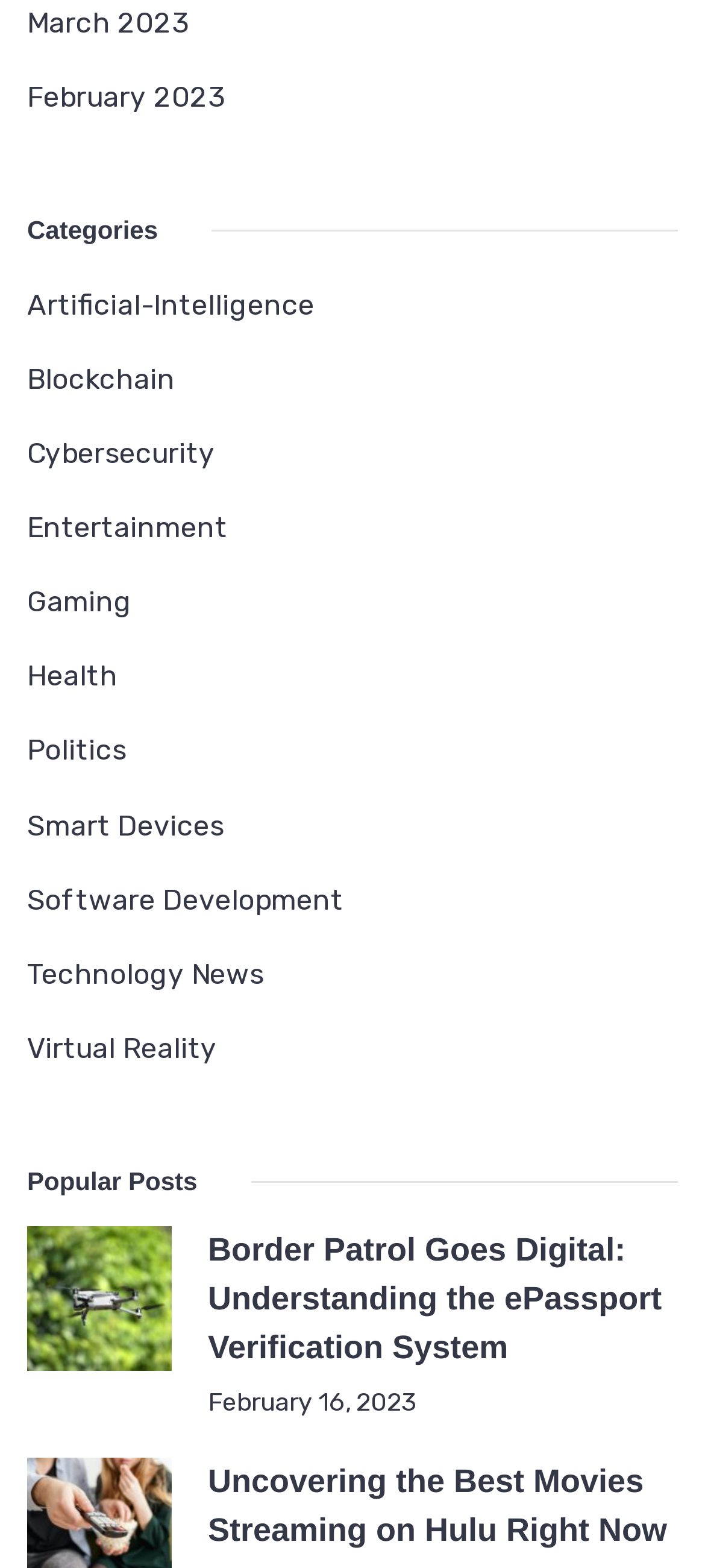Identify the bounding box coordinates of the clickable region required to complete the instruction: "Browse the 'Technology News' category". The coordinates should be given as four float numbers within the range of 0 and 1, i.e., [left, top, right, bottom].

[0.038, 0.604, 0.374, 0.638]